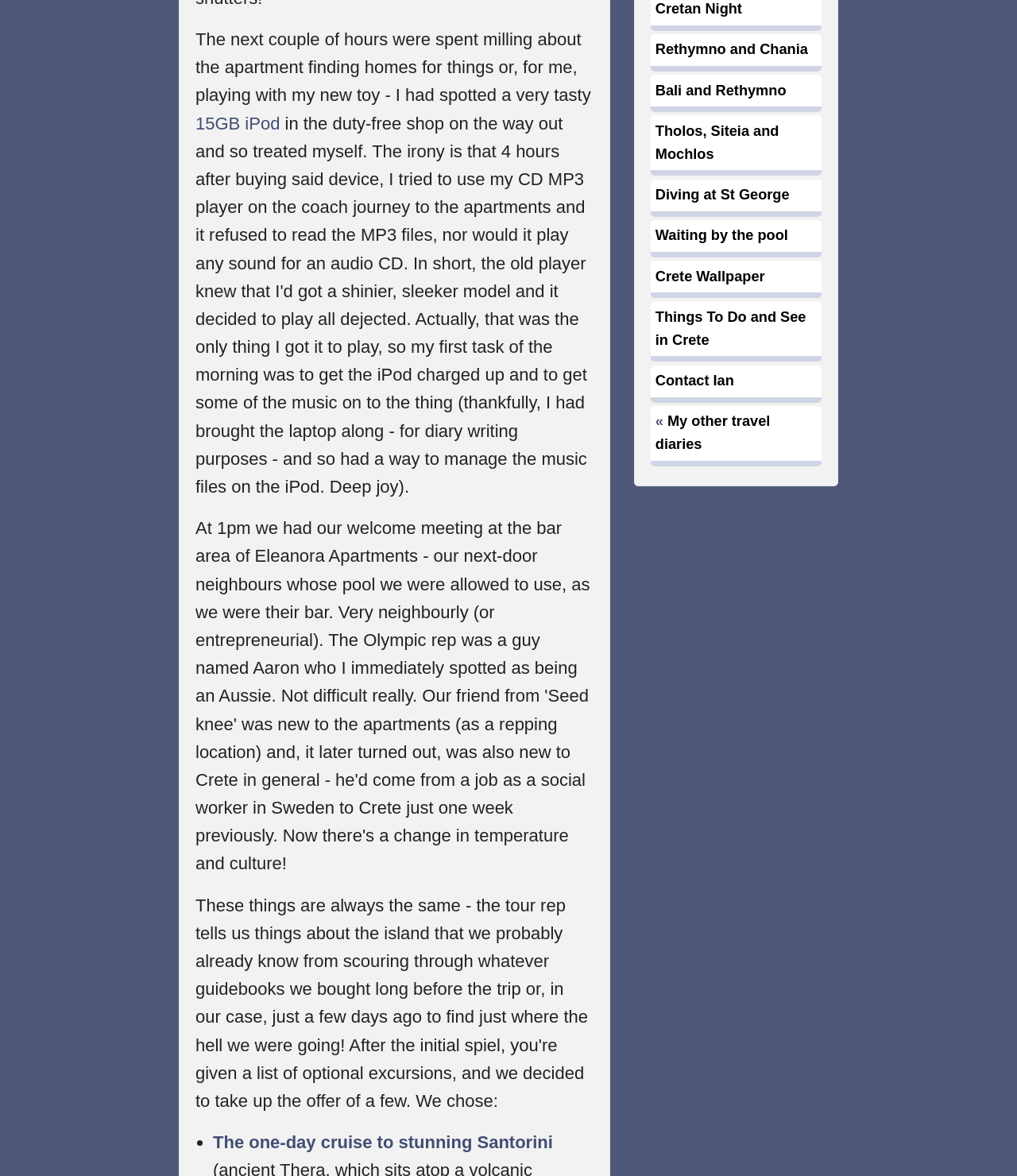Ascertain the bounding box coordinates for the UI element detailed here: "Contact Ian". The coordinates should be provided as [left, top, right, bottom] with each value being a float between 0 and 1.

[0.64, 0.311, 0.808, 0.342]